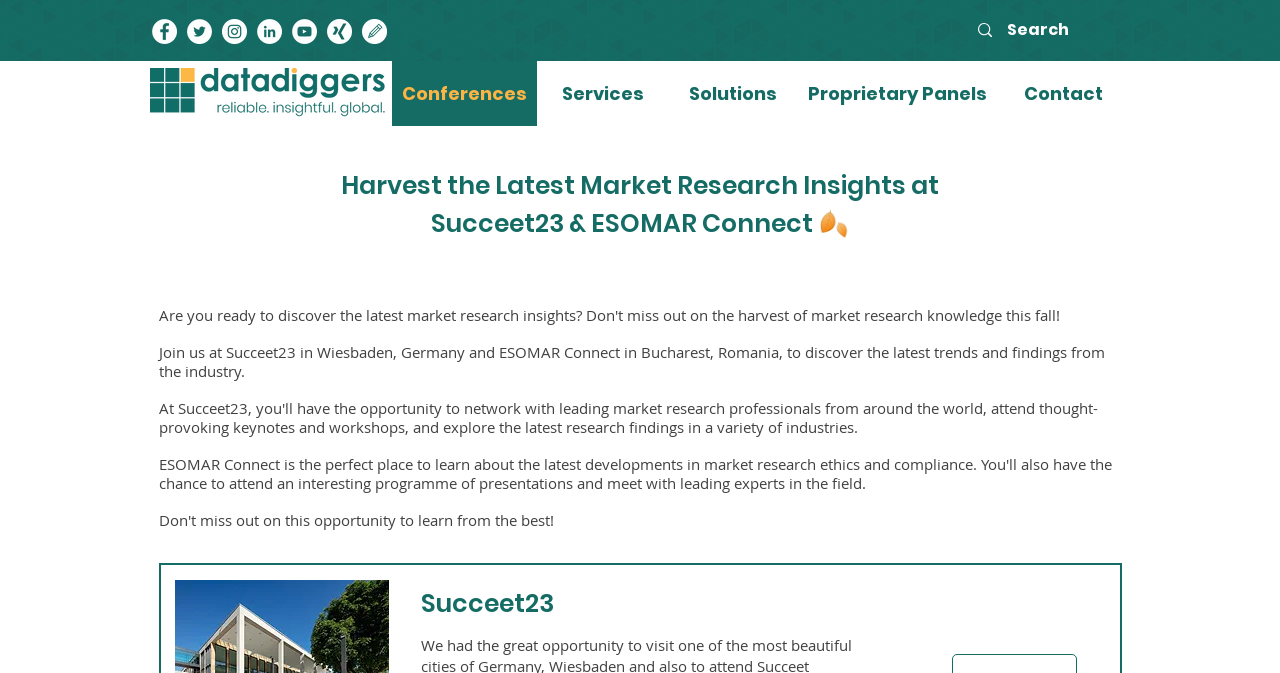Bounding box coordinates are to be given in the format (top-left x, top-left y, bottom-right x, bottom-right y). All values must be floating point numbers between 0 and 1. Provide the bounding box coordinate for the UI element described as: aria-label="Search" name="q" placeholder="Search"

[0.787, 0.015, 0.839, 0.074]